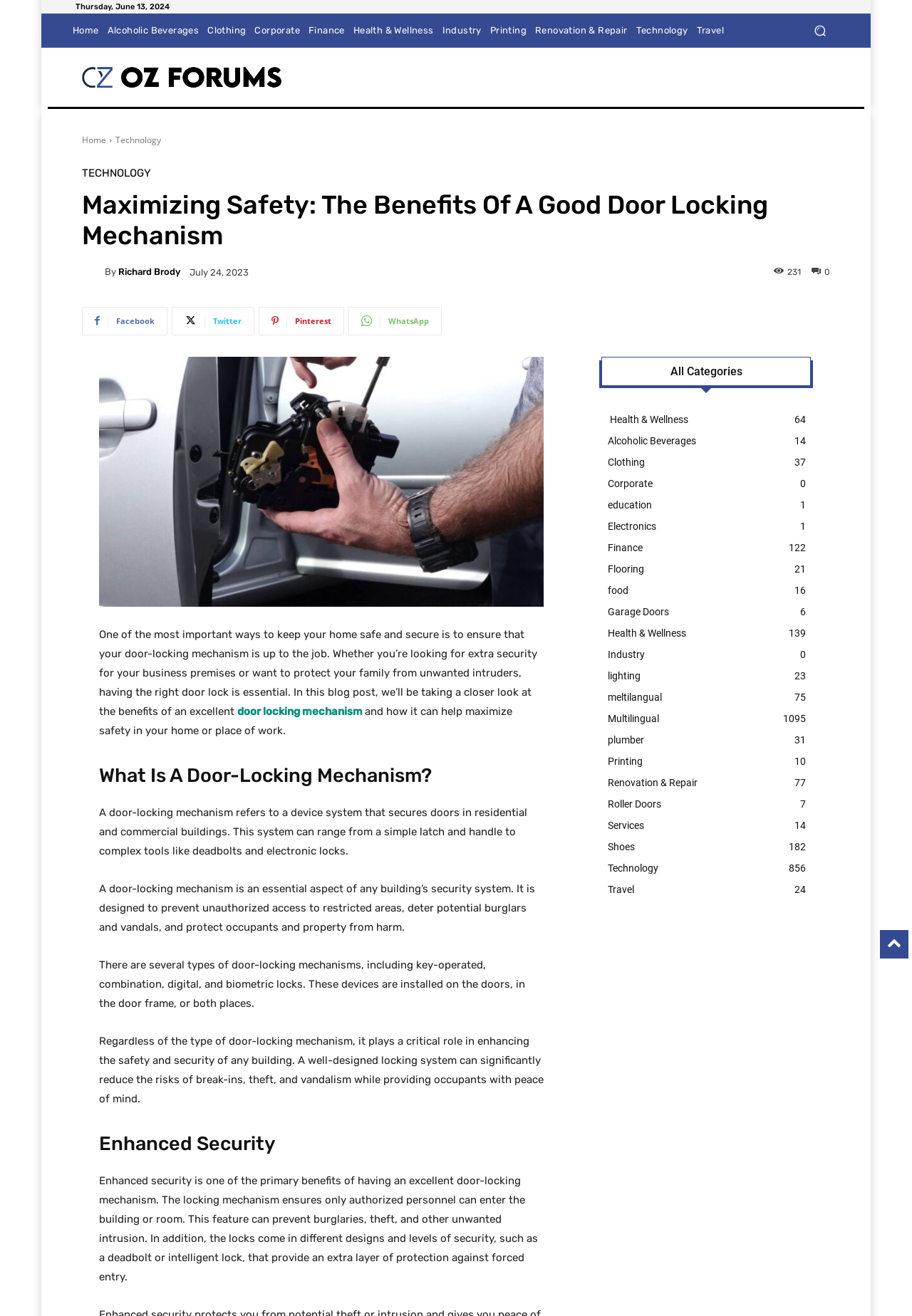Respond to the following query with just one word or a short phrase: 
What is the date of the blog post?

July 24, 2023